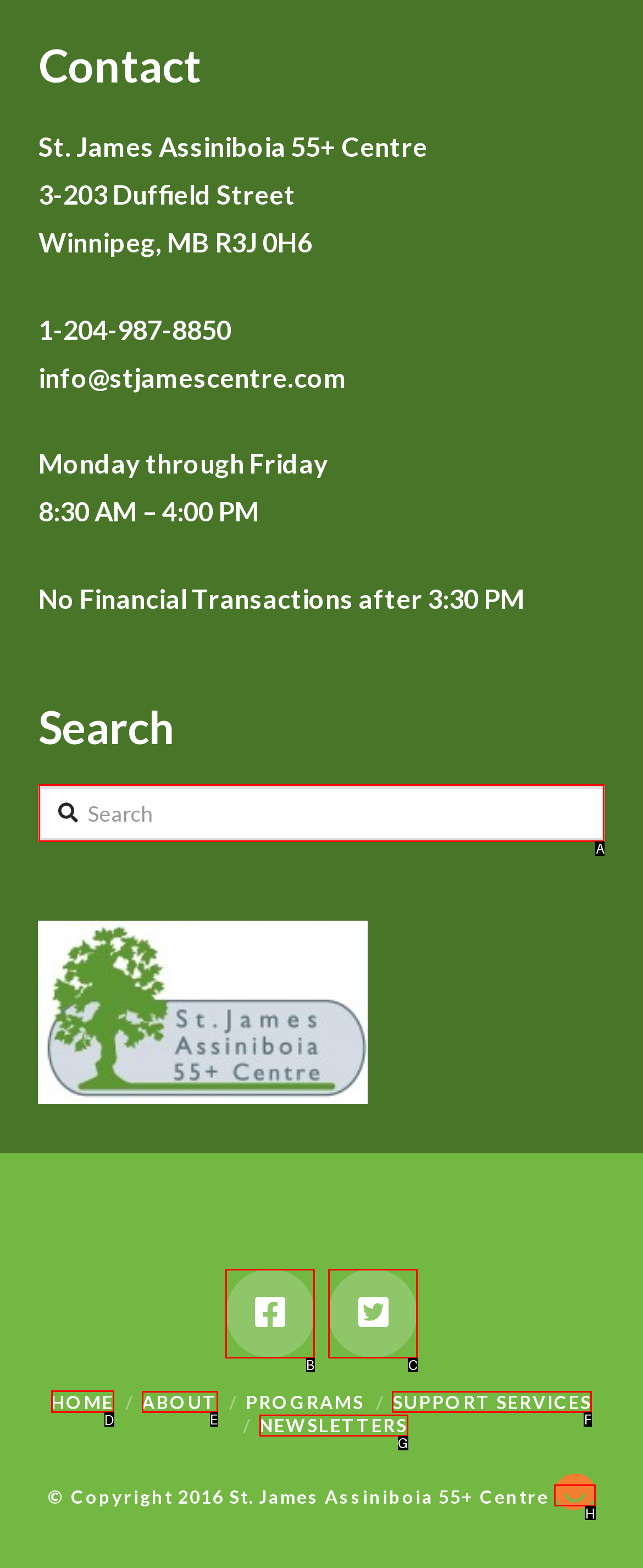Please indicate which HTML element to click in order to fulfill the following task: go to HOME page Respond with the letter of the chosen option.

D